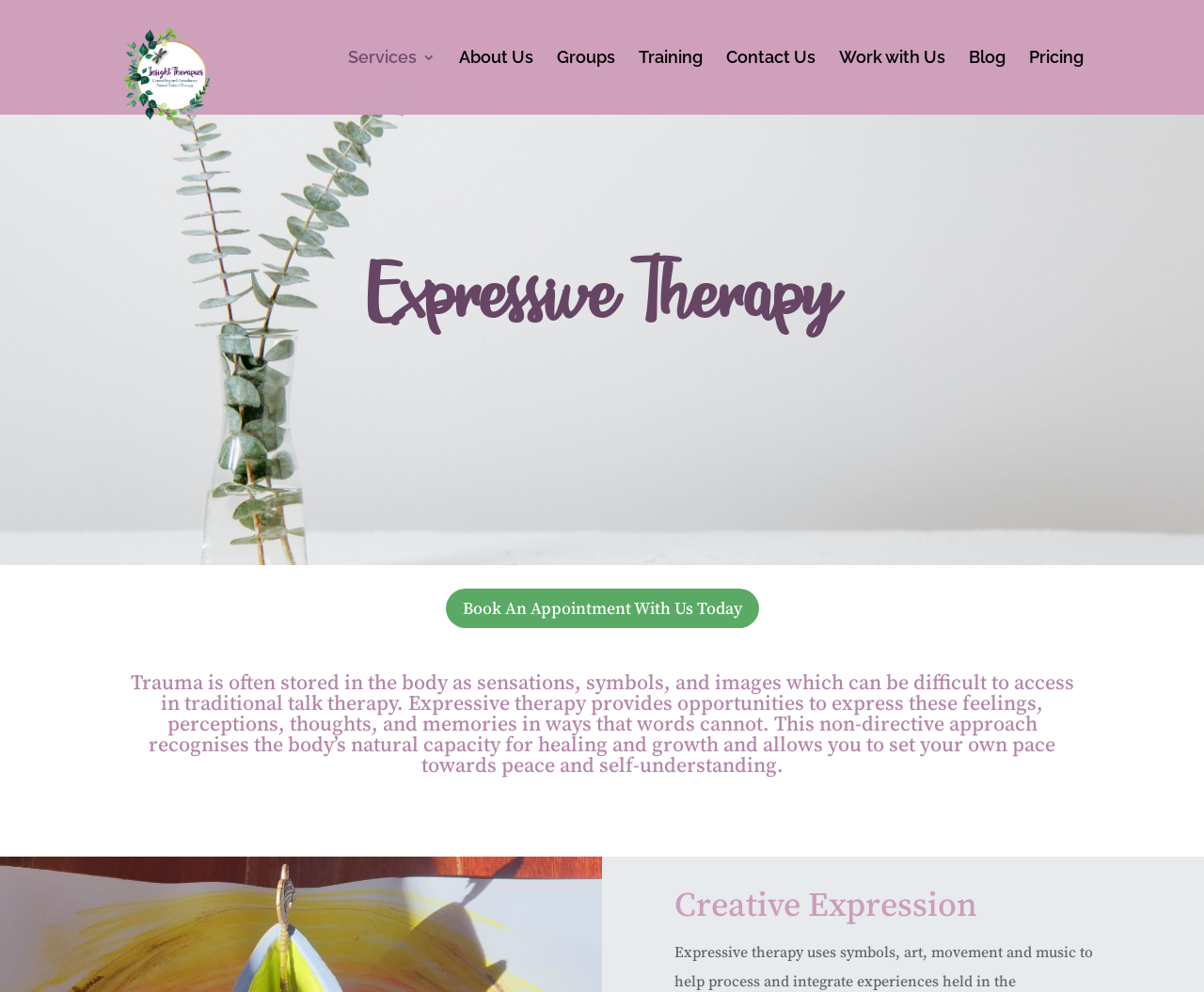Based on the image, provide a detailed and complete answer to the question: 
What is the name of the therapy service?

The name of the therapy service can be found in the top-left corner of the webpage, where it says 'Expressive Therapy : Insight Therapies'.